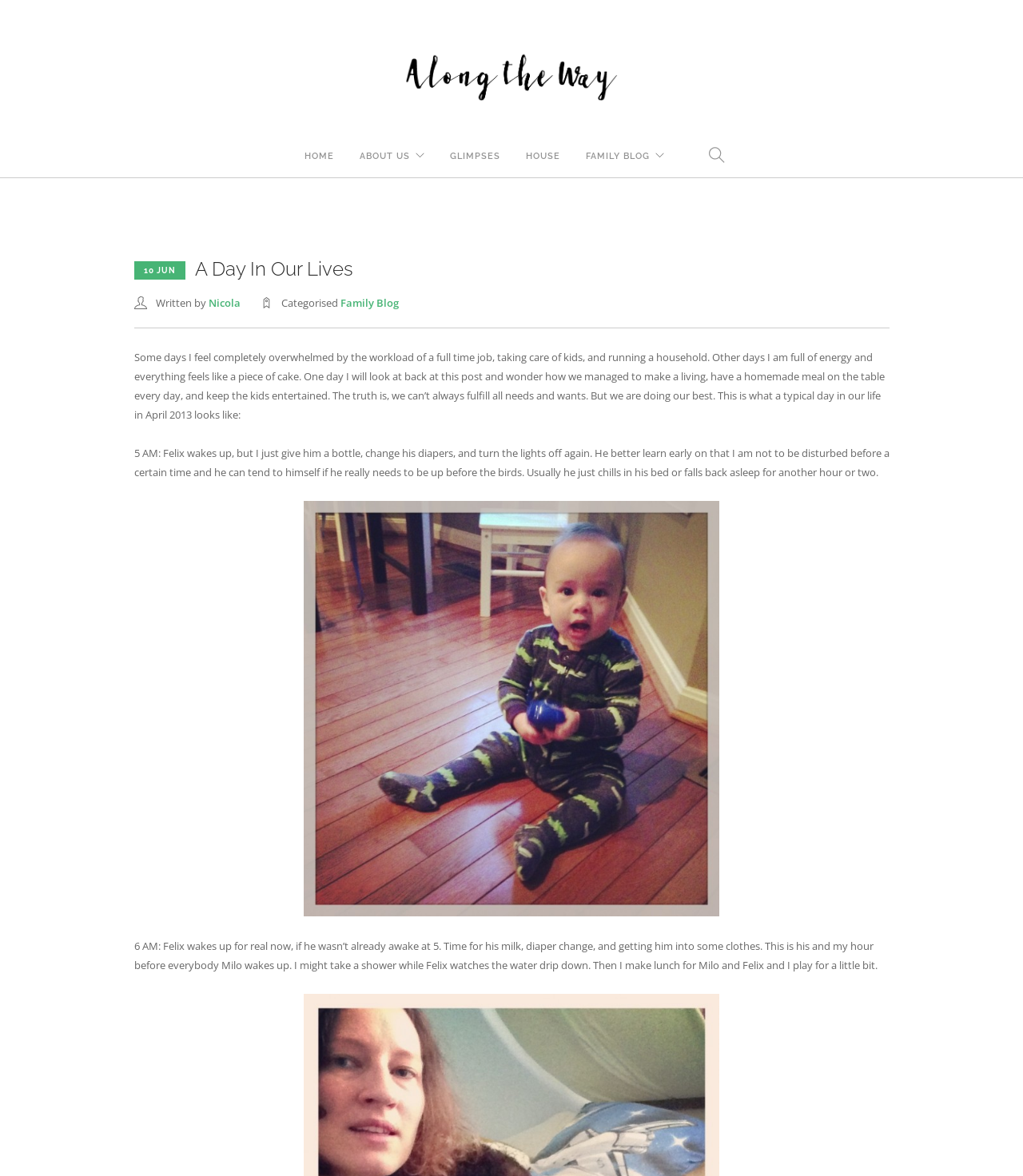What is the category of the blog post?
From the image, respond using a single word or phrase.

Family Blog